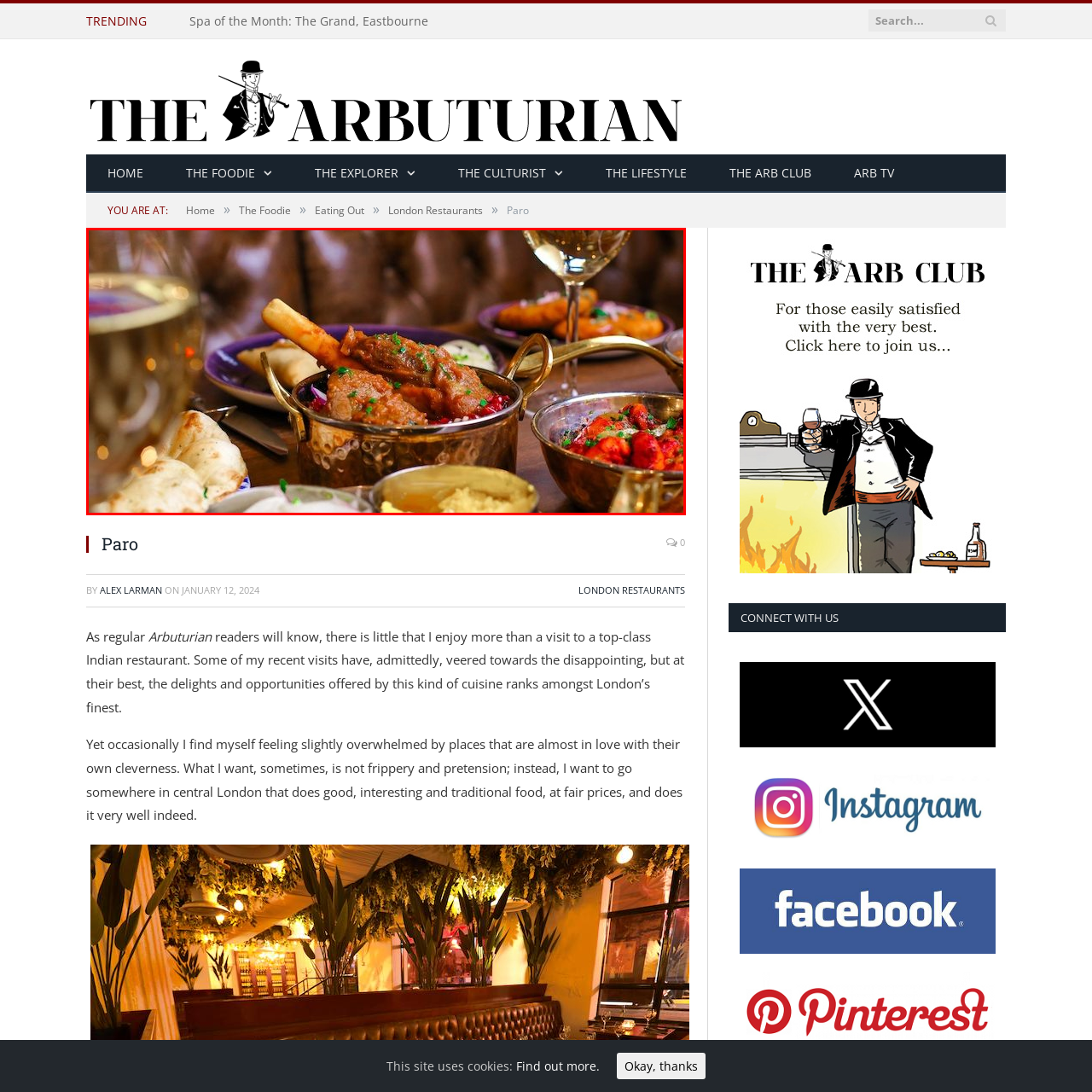What is the material of the seating in the background?
Analyze the highlighted section in the red bounding box of the image and respond to the question with a detailed explanation.

The caption describes the backdrop of the image, stating that it features a richly textured leather seating, which enhances the sense of warmth and luxury in the setting.